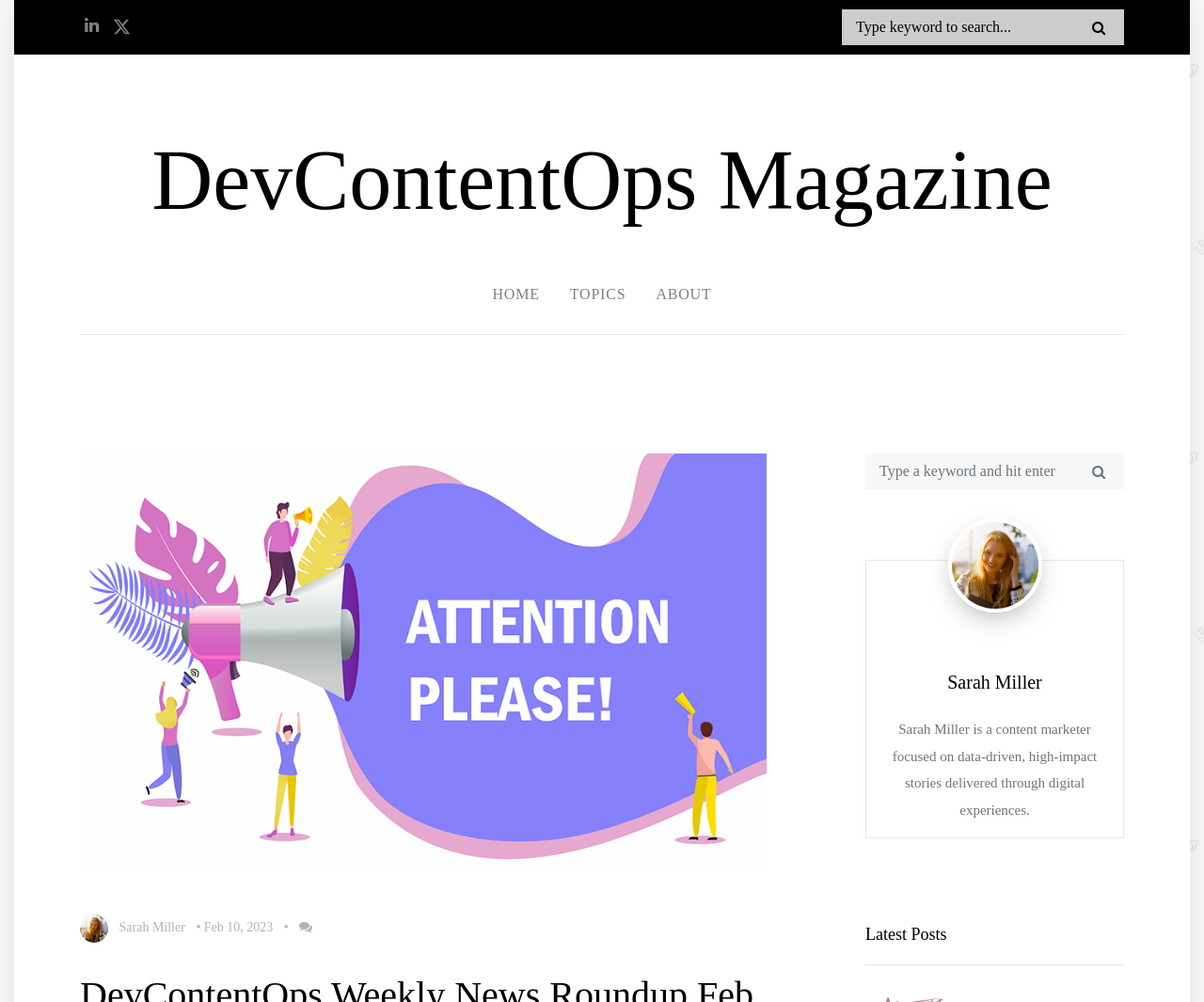Provide the bounding box coordinates of the UI element this sentence describes: "About".

[0.532, 0.254, 0.604, 0.333]